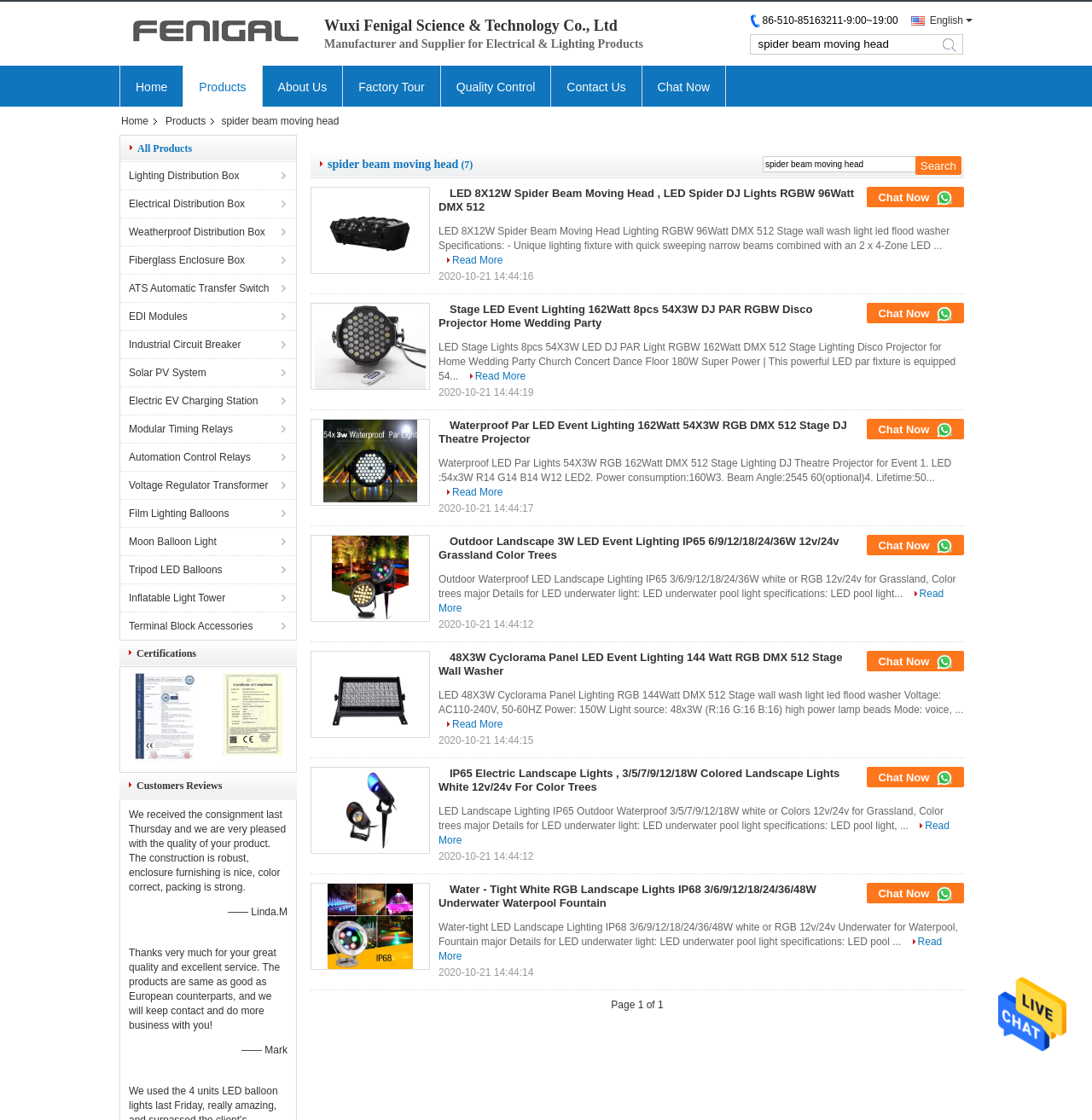Respond concisely with one word or phrase to the following query:
What is the search function for?

Finding products